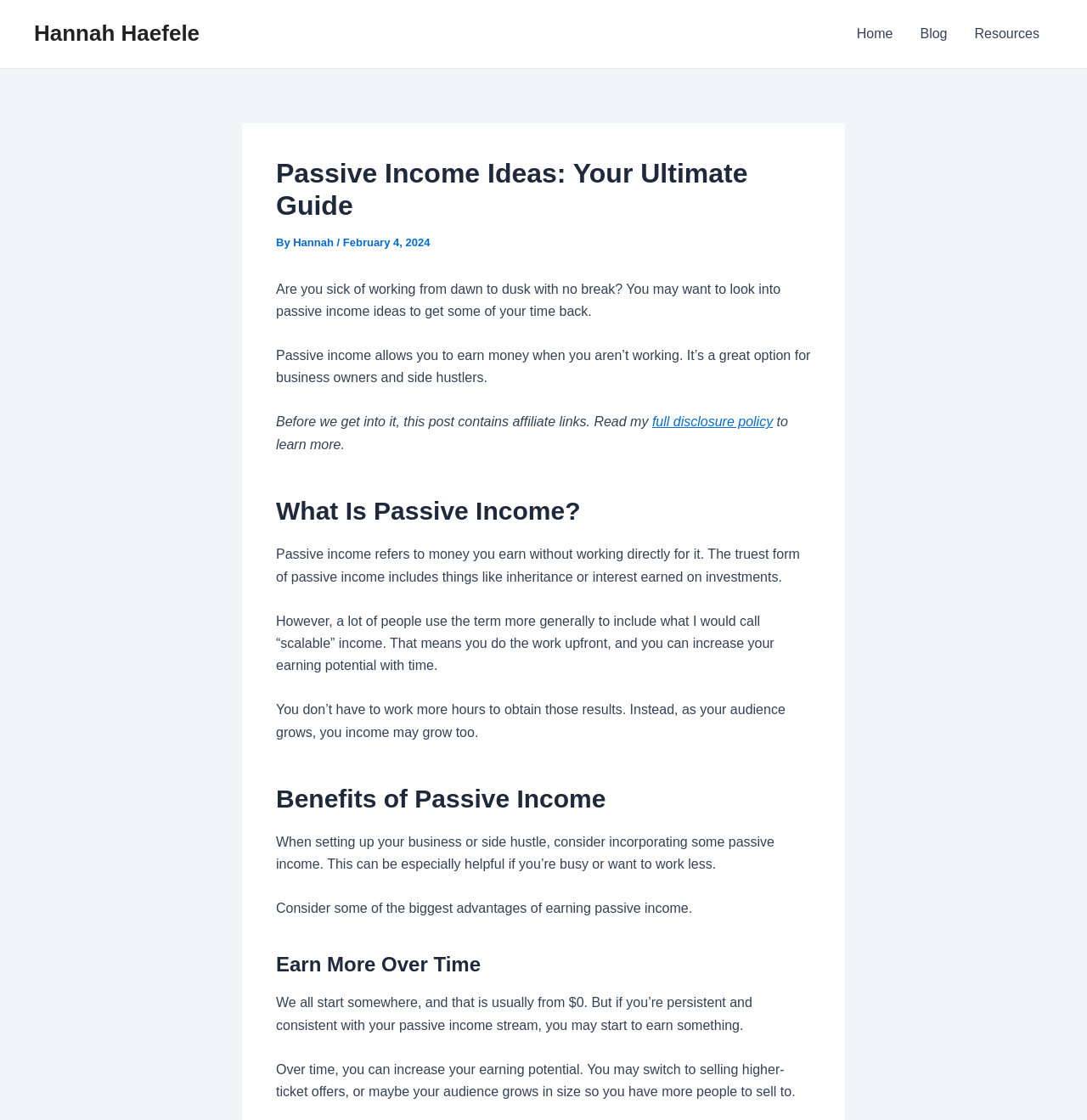Locate the bounding box of the UI element described by: "Hannah Haefele" in the given webpage screenshot.

[0.031, 0.019, 0.184, 0.041]